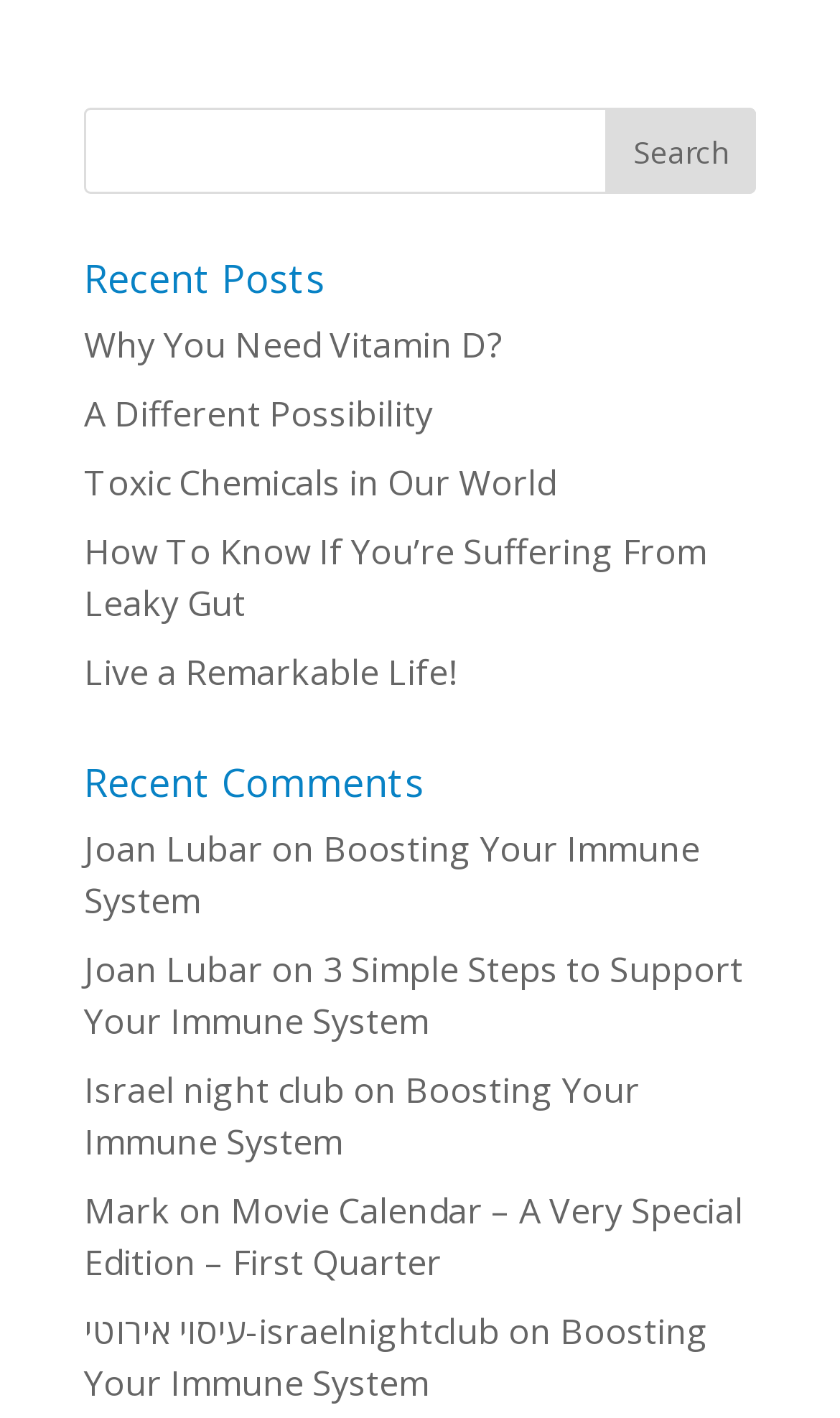Locate the bounding box coordinates of the element you need to click to accomplish the task described by this instruction: "search for something".

[0.1, 0.076, 0.9, 0.137]